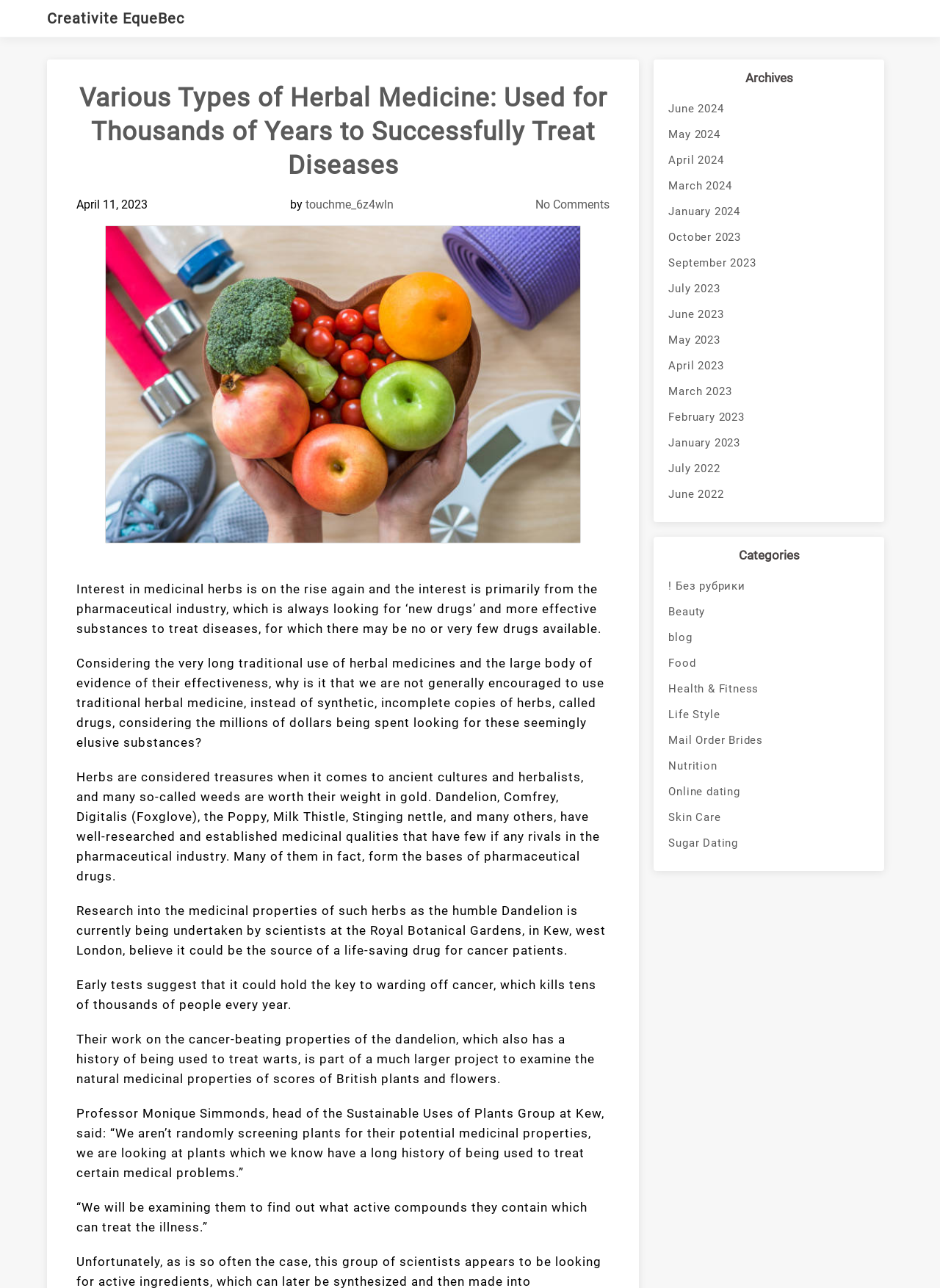Determine the bounding box coordinates of the element's region needed to click to follow the instruction: "Explore the category of Health & Fitness". Provide these coordinates as four float numbers between 0 and 1, formatted as [left, top, right, bottom].

[0.711, 0.525, 0.925, 0.545]